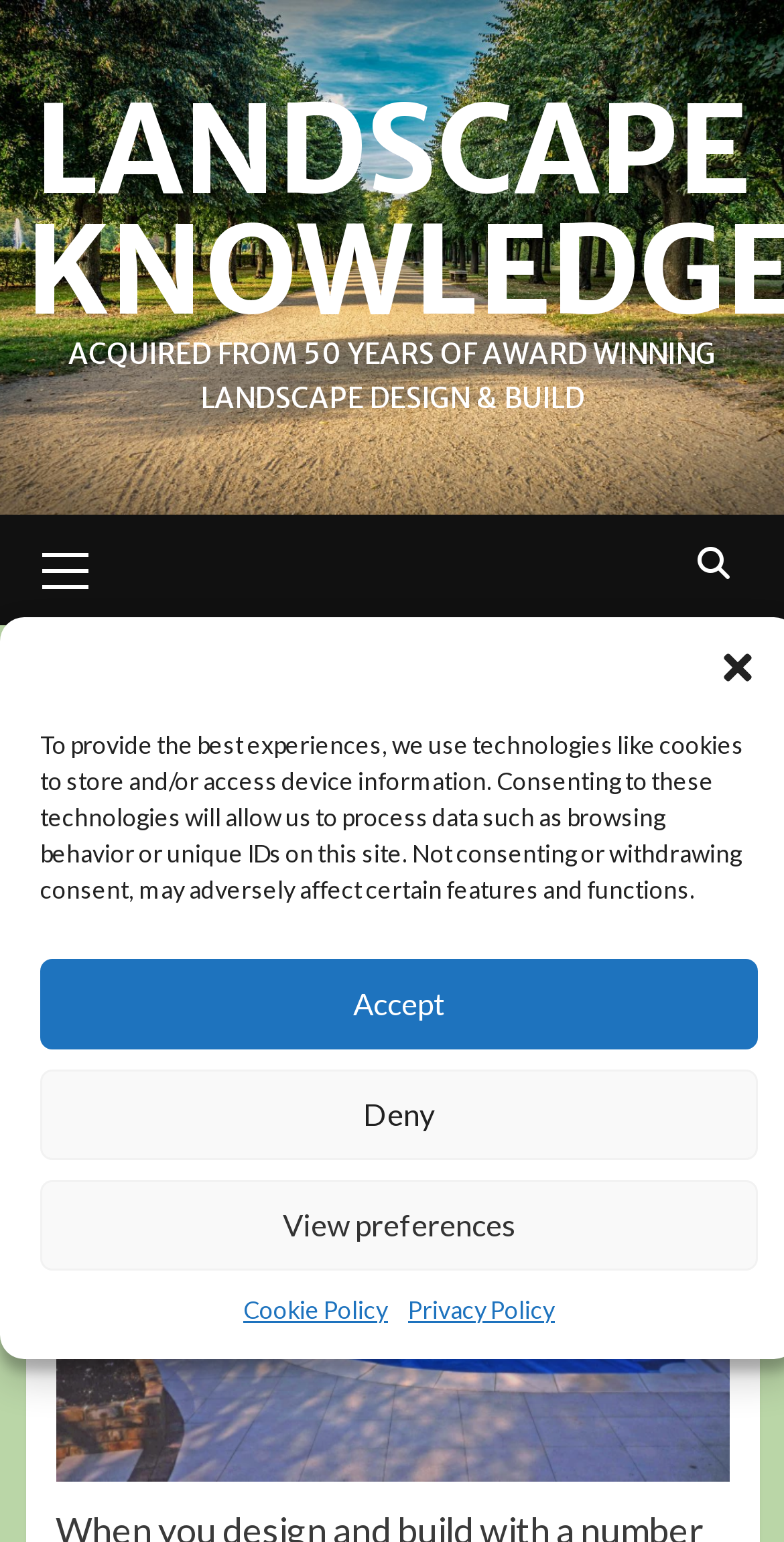Please identify the bounding box coordinates of the clickable region that I should interact with to perform the following instruction: "Go to Gardening". The coordinates should be expressed as four float numbers between 0 and 1, i.e., [left, top, right, bottom].

[0.142, 0.47, 0.34, 0.493]